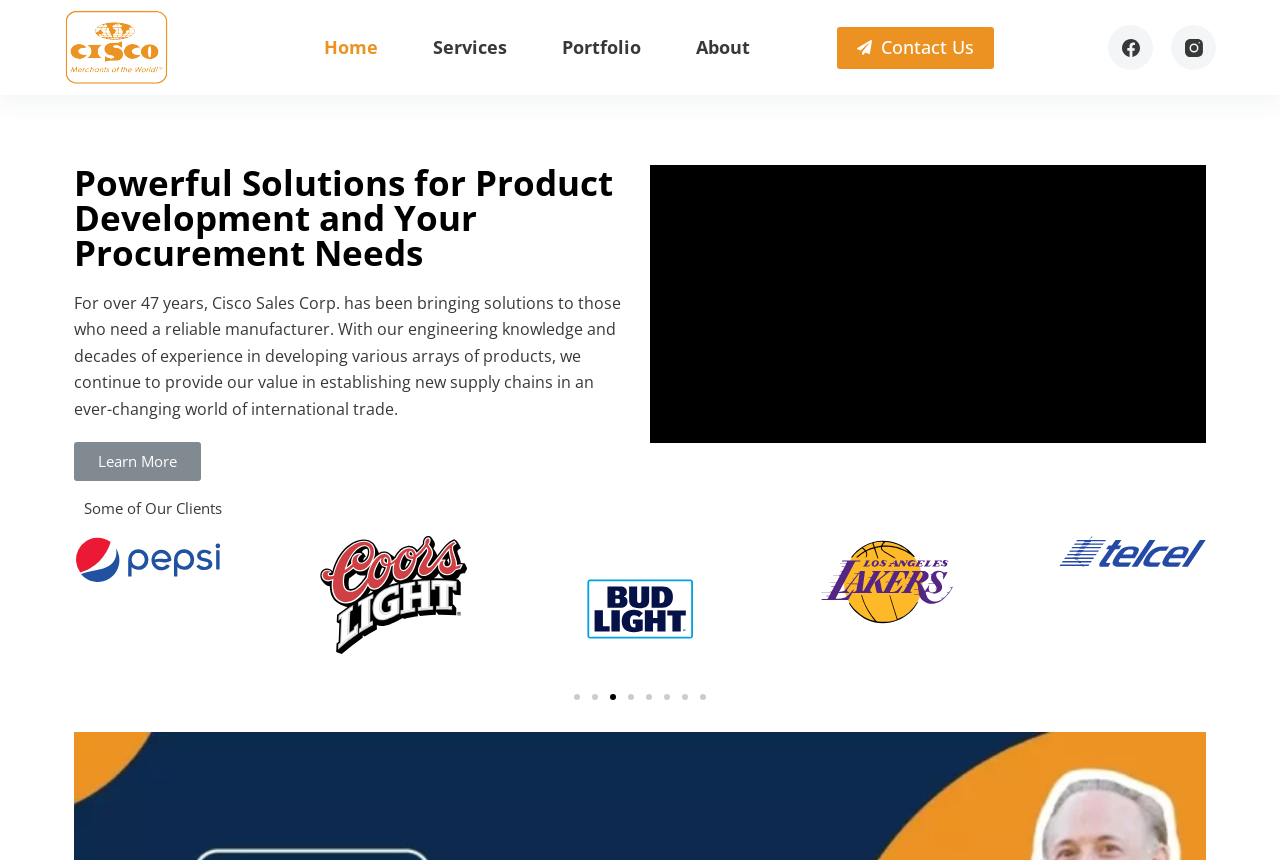Give a detailed account of the webpage.

The webpage is titled "Ciscousa – Merchants of the World!" and features a prominent header section at the top with a "Skip to content" link at the very top left corner. Below this, there is a logo image of "Ciscousa" with a link to the website's homepage. 

To the right of the logo, a horizontal navigation menu is situated, containing five menu items: "Home", "Services", "Portfolio", "About", and "Contact Us". The "Contact Us" link is accompanied by a small image. 

Further down the page, there is a large heading that reads "Powerful Solutions for Product Development and Your Procurement Needs". Below this heading, a paragraph of text describes the company's history and expertise in product development and international trade. 

A "Learn More" button is positioned below the paragraph. 

The page also features a section showcasing some of the company's clients, with five logo images of well-known brands, including Pepsi, Coors Light, Bud Light, Los Angeles Lakers, and Telcel. 

At the bottom of the page, there are eight small buttons labeled "Go to slide 1" to "Go to slide 8", which likely navigate to different sections or slides within the webpage. 

Additionally, there are social media links to Facebook and Instagram at the top right corner of the page.